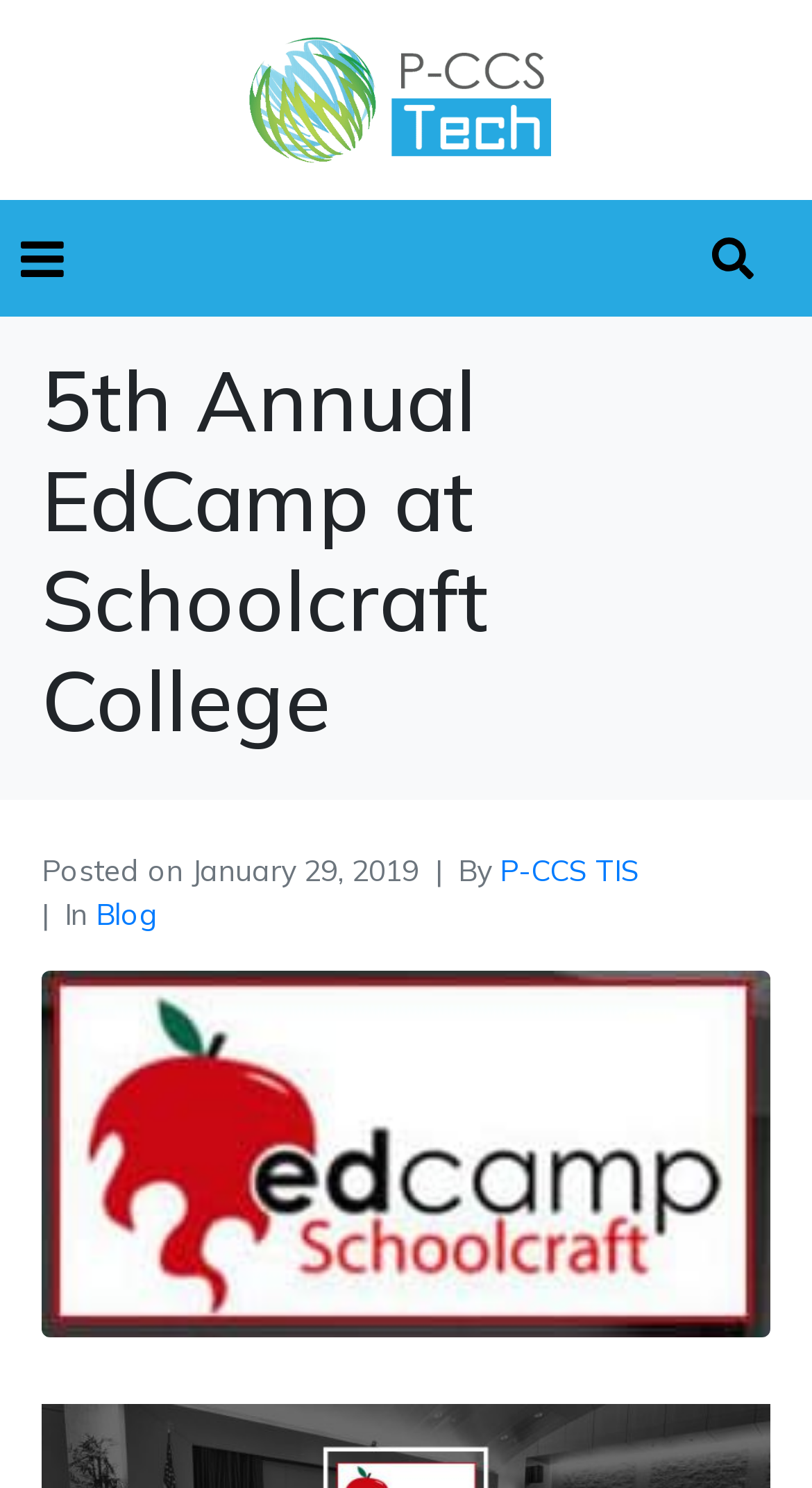What is the category of the article?
Answer with a single word or short phrase according to what you see in the image.

Blog